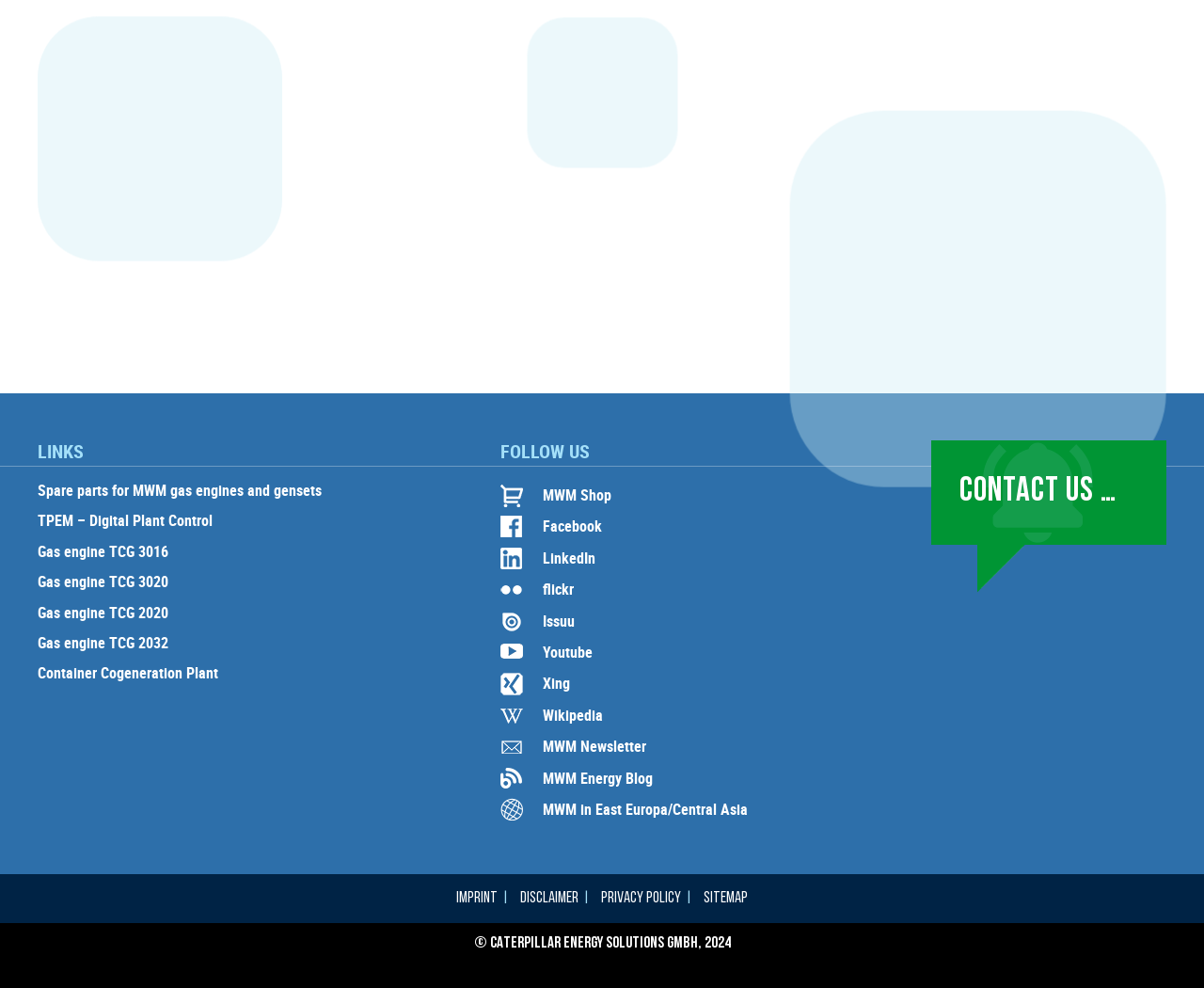Please determine the bounding box coordinates of the element's region to click for the following instruction: "Contact us".

[0.773, 0.446, 0.951, 0.552]